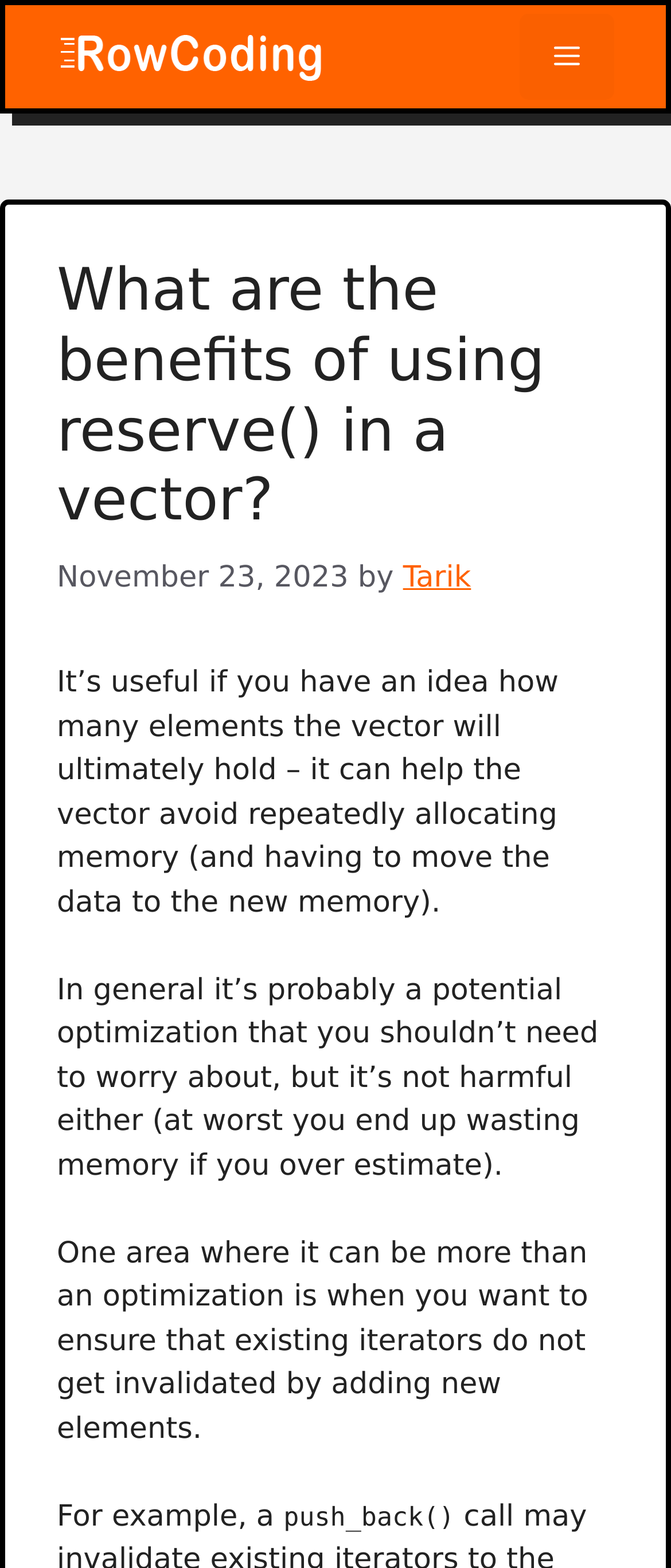Can you find and generate the webpage's heading?

What are the benefits of using reserve() in a vector?